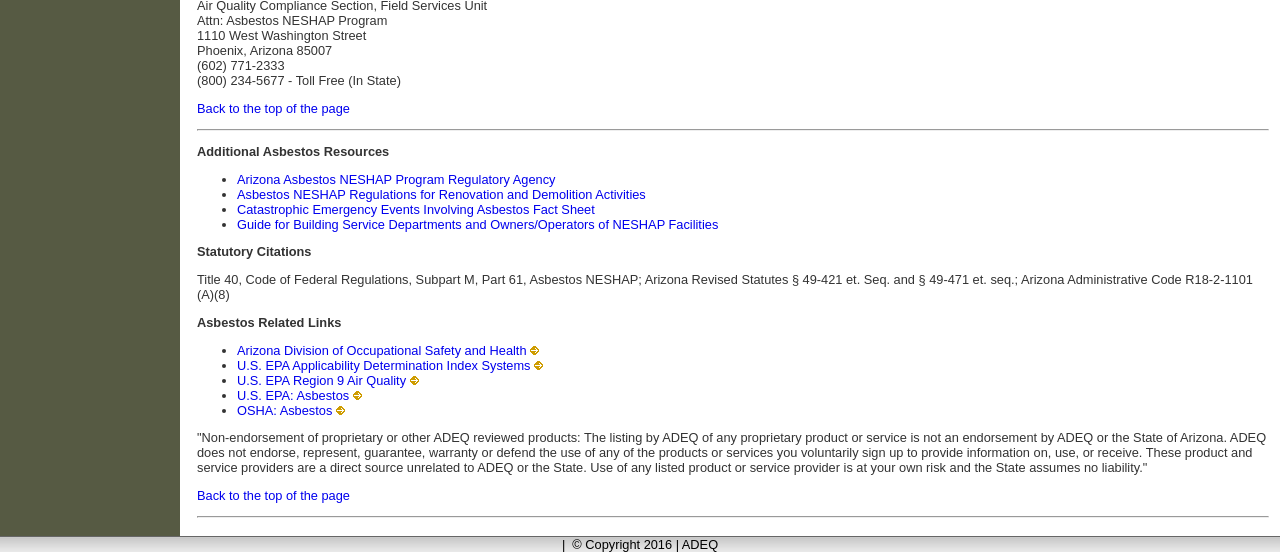Determine the bounding box coordinates for the HTML element mentioned in the following description: "U.S. EPA: Asbestos". The coordinates should be a list of four floats ranging from 0 to 1, represented as [left, top, right, bottom].

[0.185, 0.702, 0.273, 0.73]